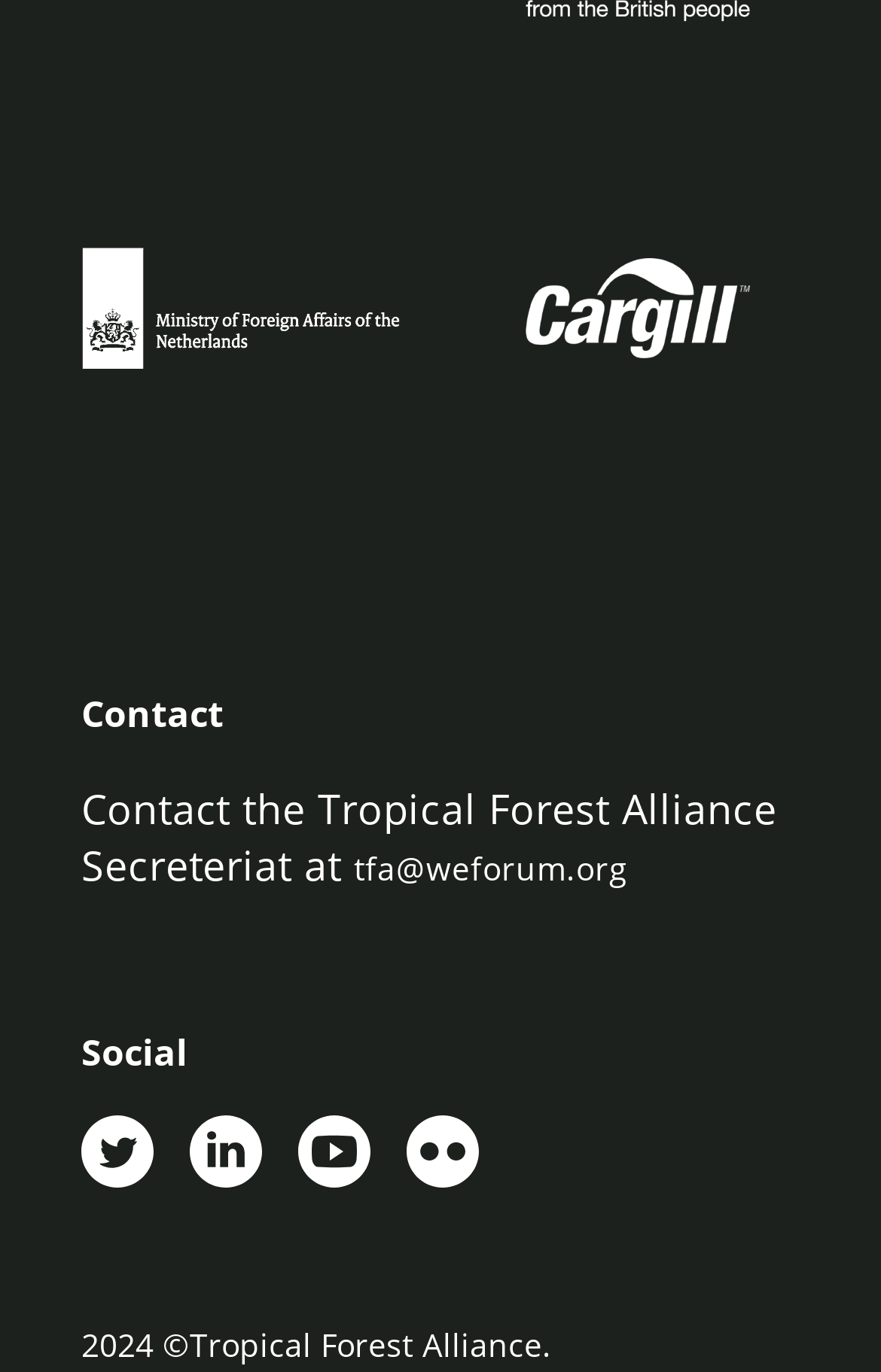What is the last social media platform listed?
Using the image, provide a detailed and thorough answer to the question.

In the 'Social' section, the last link element with a corresponding image element is Flickr, which is a social media platform.